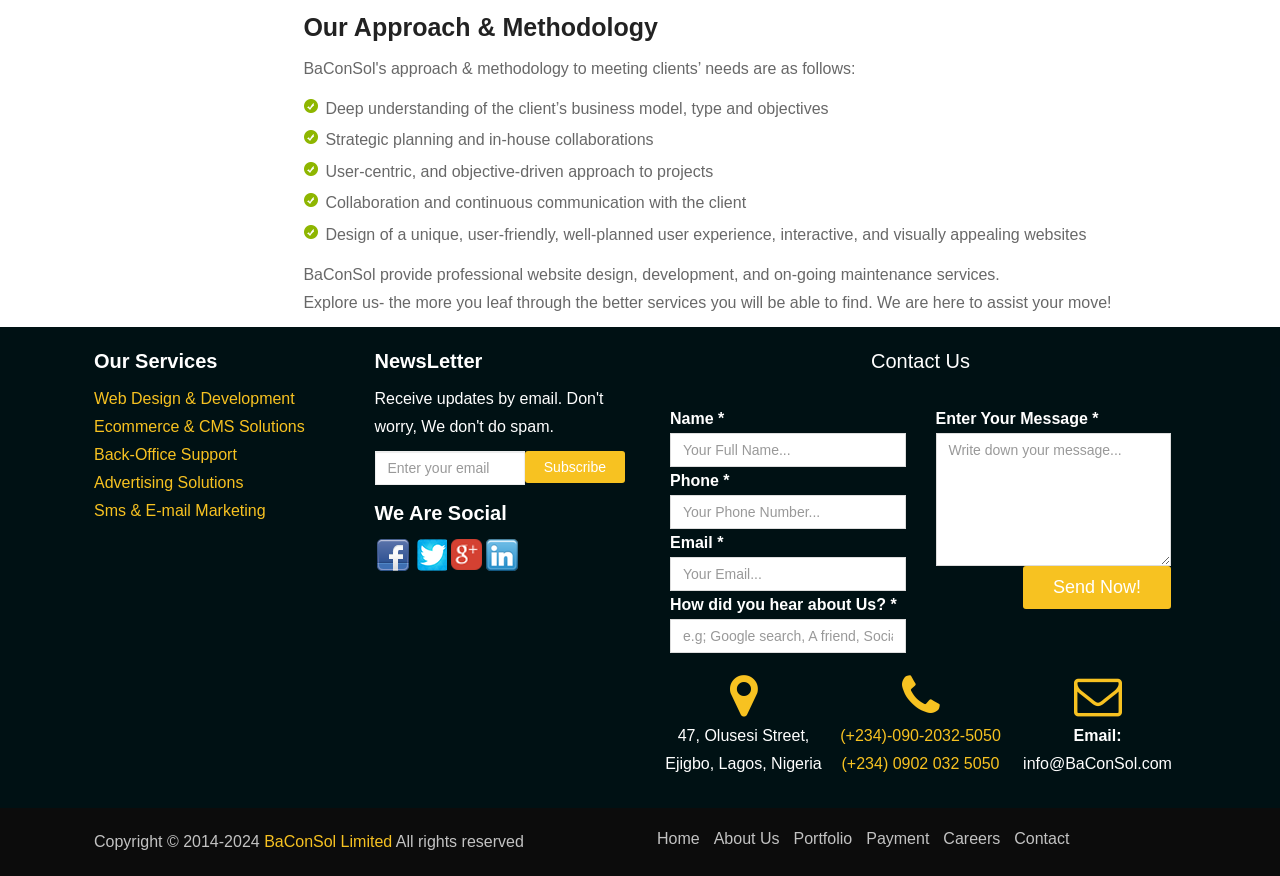Identify the bounding box coordinates of the region that needs to be clicked to carry out this instruction: "Contact us". Provide these coordinates as four float numbers ranging from 0 to 1, i.e., [left, top, right, bottom].

None